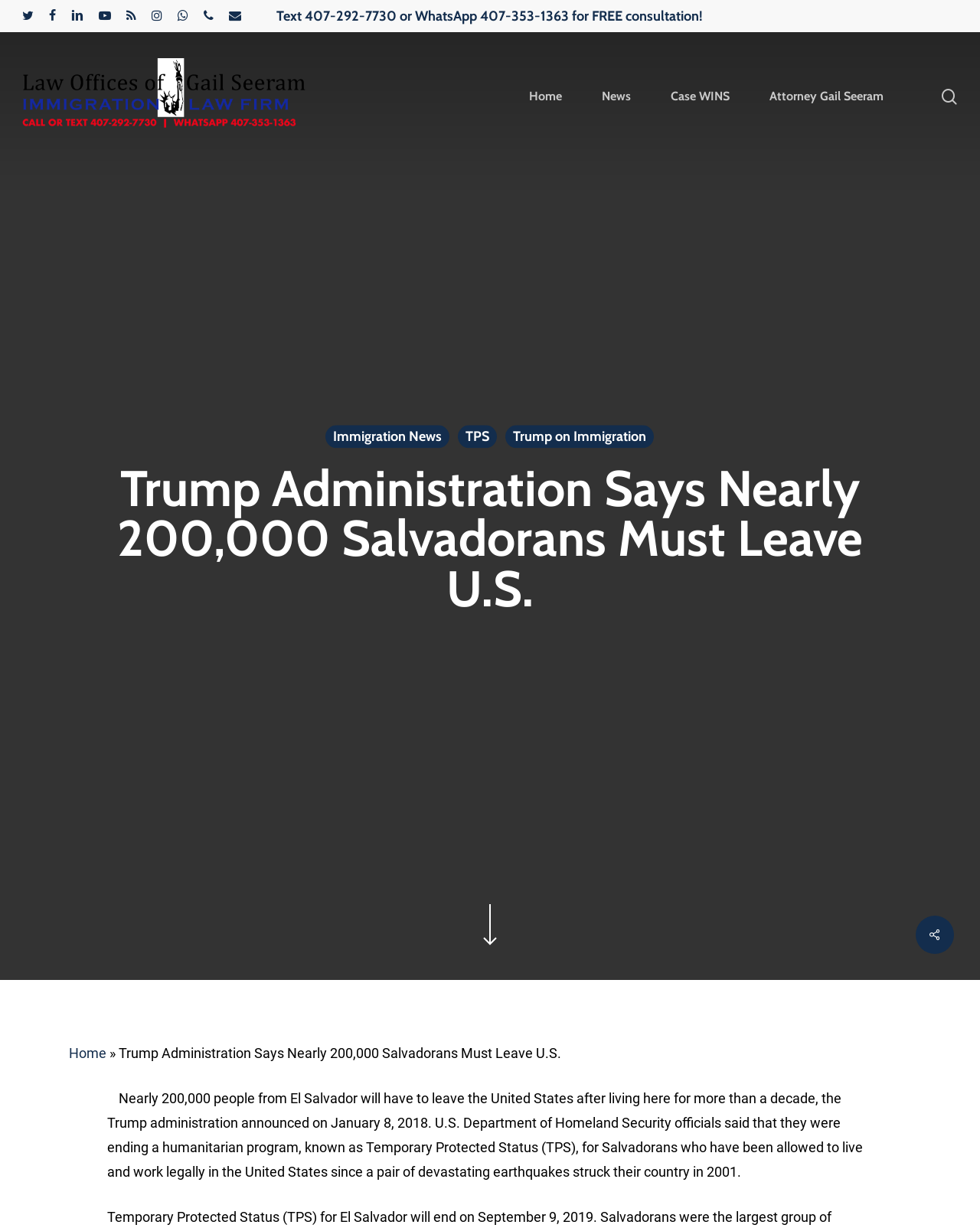What is the reason for ending TPS for Salvadorans?
Please look at the screenshot and answer using one word or phrase.

Devastating earthquakes in 2001